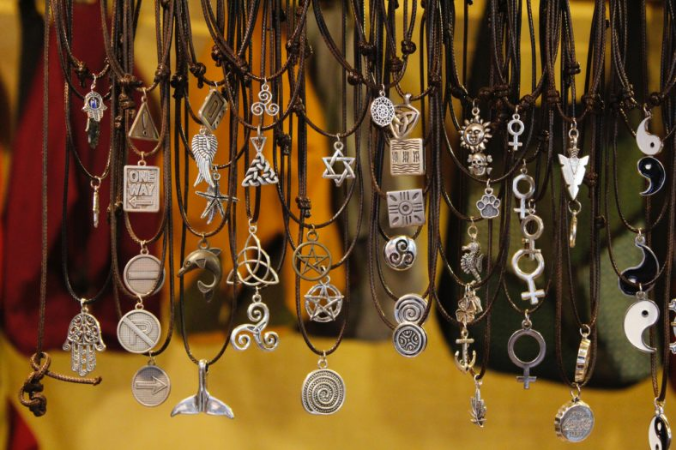Offer a detailed narrative of the scene depicted in the image.

This image showcases an array of intricate silver jewelry, predominantly featuring various symbolic pendants hanging from dark cords. Each pendant represents different beliefs and philosophies, including spiritual and religious symbols such as the Star of David, the yin-yang, and the pentacle. The necklaces are arranged neatly, allowing viewers to appreciate their unique designs and messages. In the background, warm hues create an inviting atmosphere, drawing attention to the diversity of the pendants. This collection reflects a celebration of different paths and traditions, inviting contemplation about the significance of these symbols in cultural and personal identity.